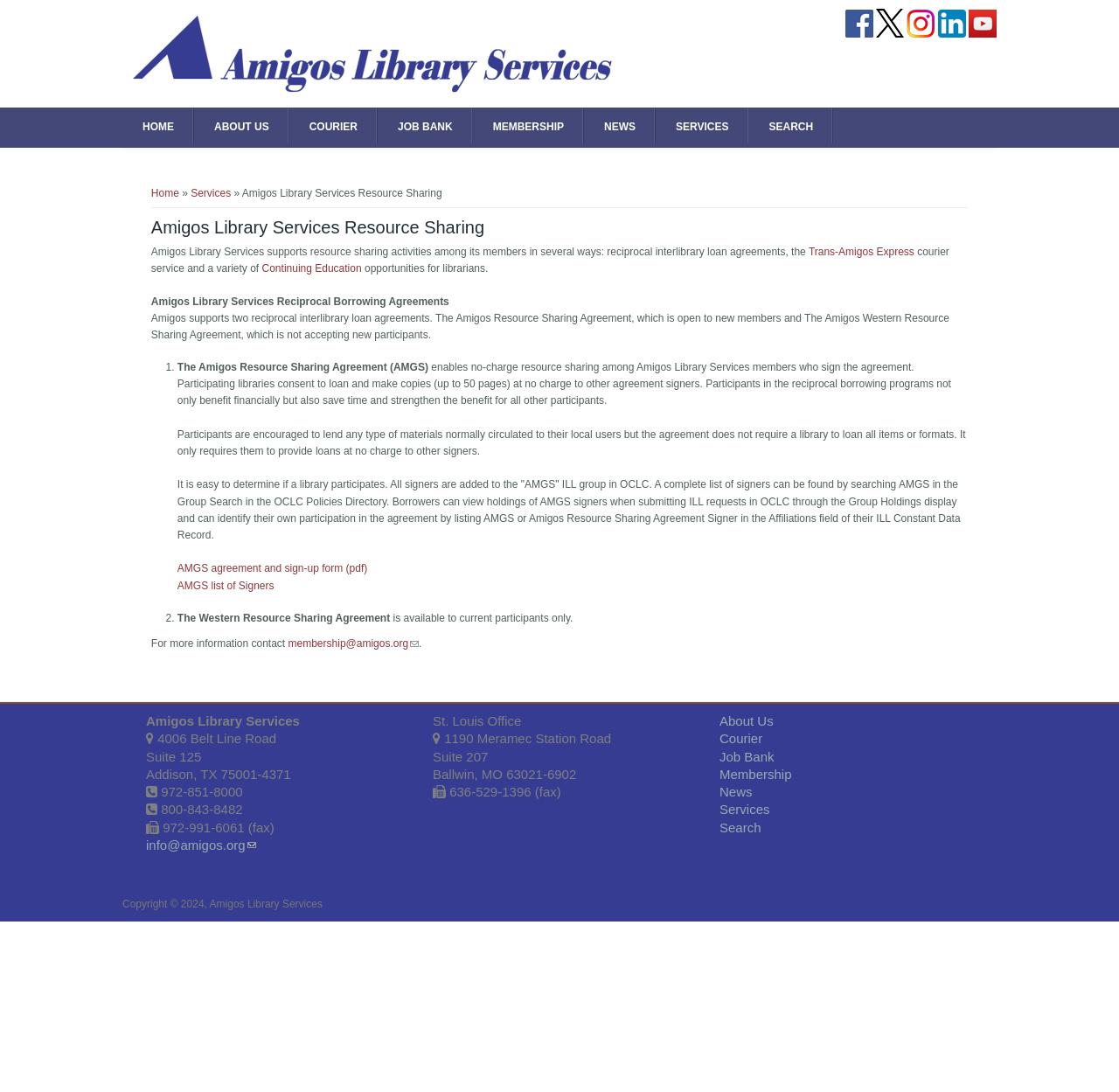Please give a one-word or short phrase response to the following question: 
How many reciprocal interlibrary loan agreements are supported?

Two